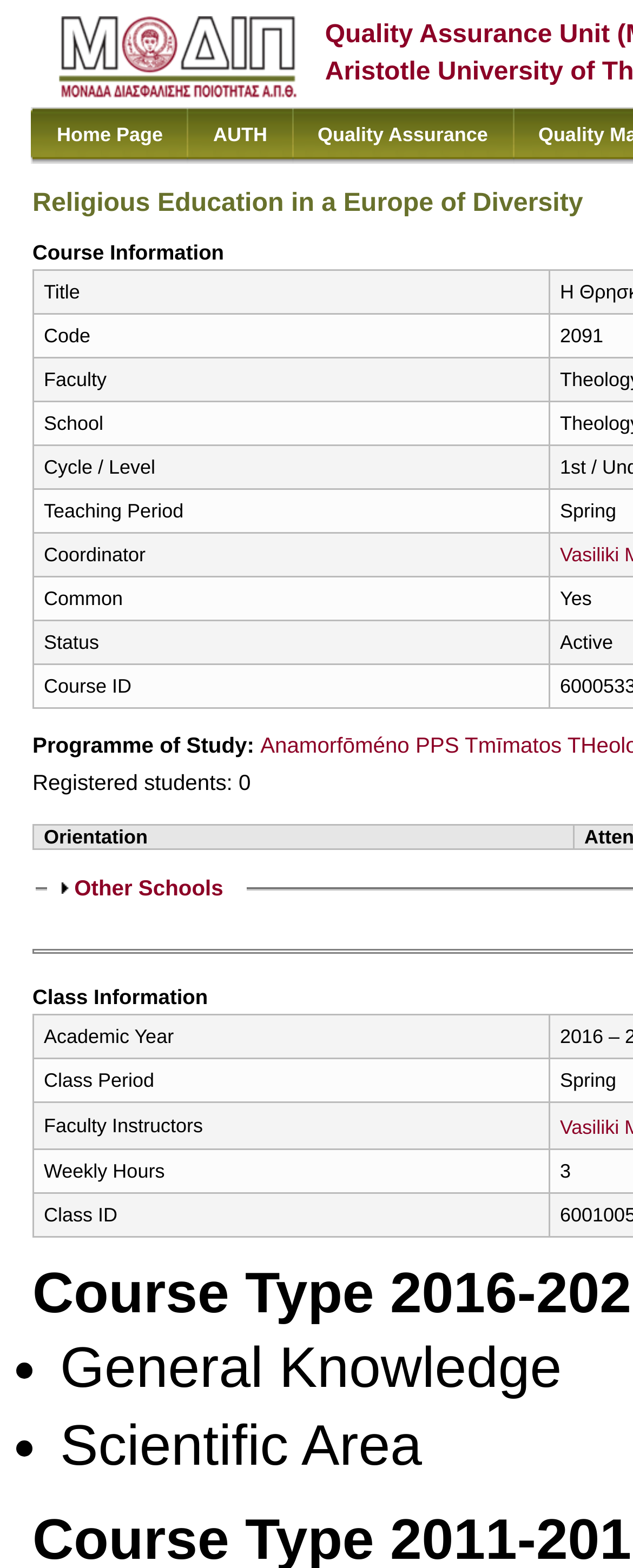How many links are there under 'Quality Assurance'?
Please look at the screenshot and answer using one word or phrase.

2